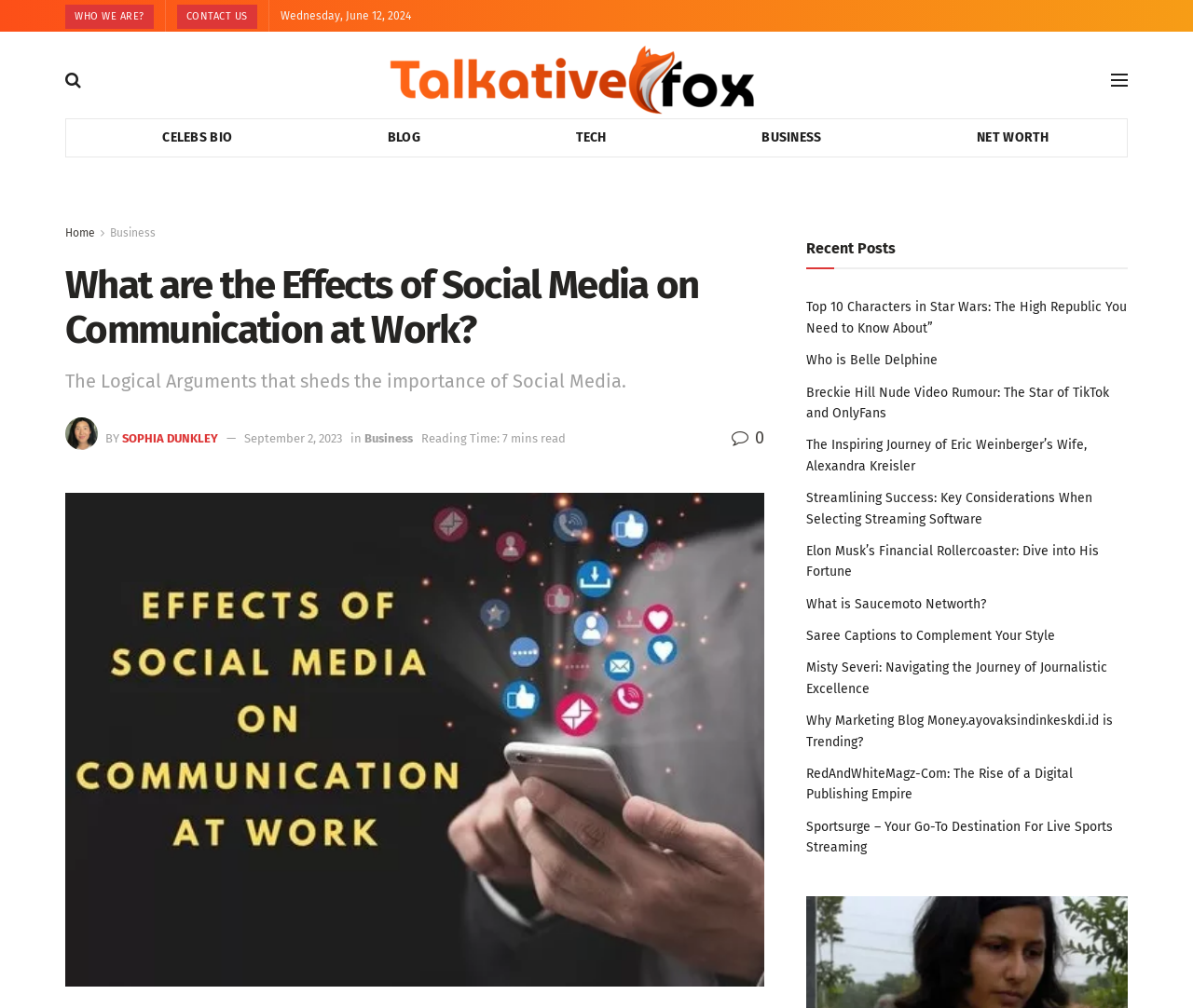Determine the bounding box of the UI element mentioned here: "Celebs Bio". The coordinates must be in the format [left, top, right, bottom] with values ranging from 0 to 1.

[0.071, 0.118, 0.26, 0.155]